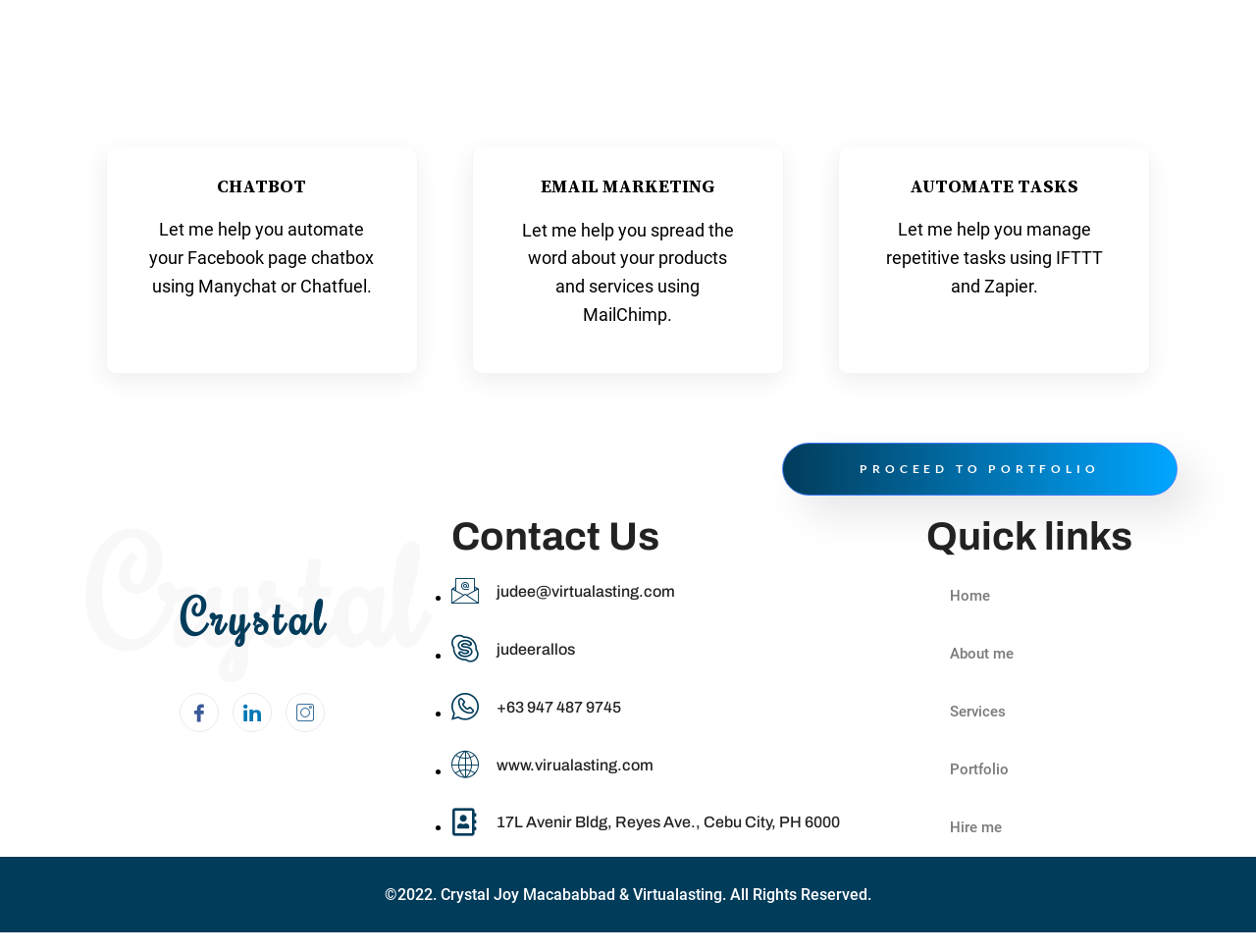Identify the bounding box coordinates of the clickable region required to complete the instruction: "Click on 'Diy Loft Conversion Cost'". The coordinates should be given as four float numbers within the range of 0 and 1, i.e., [left, top, right, bottom].

None